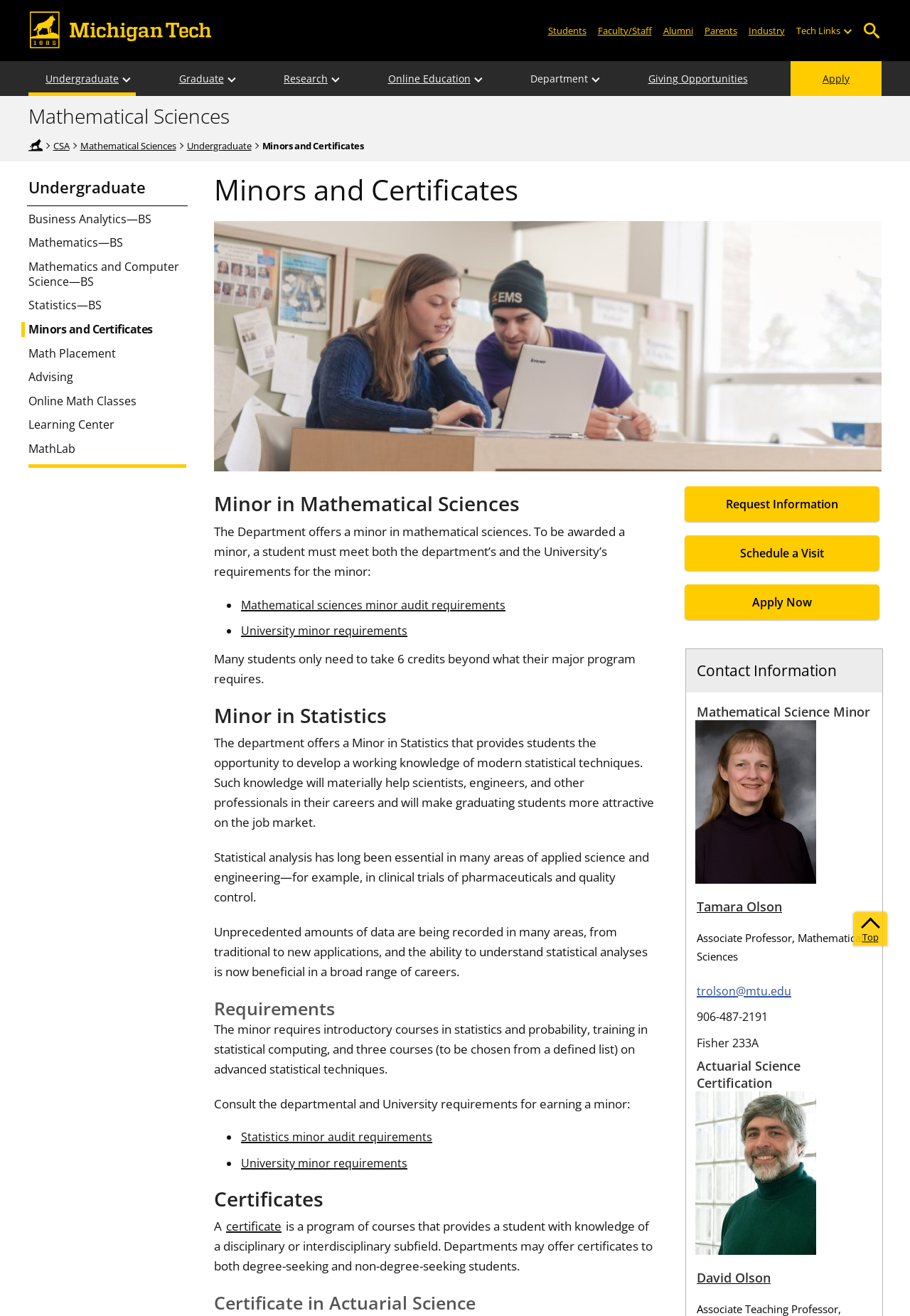Find the bounding box coordinates of the element to click in order to complete this instruction: "Read the Brand Review". The bounding box coordinates must be four float numbers between 0 and 1, denoted as [left, top, right, bottom].

None